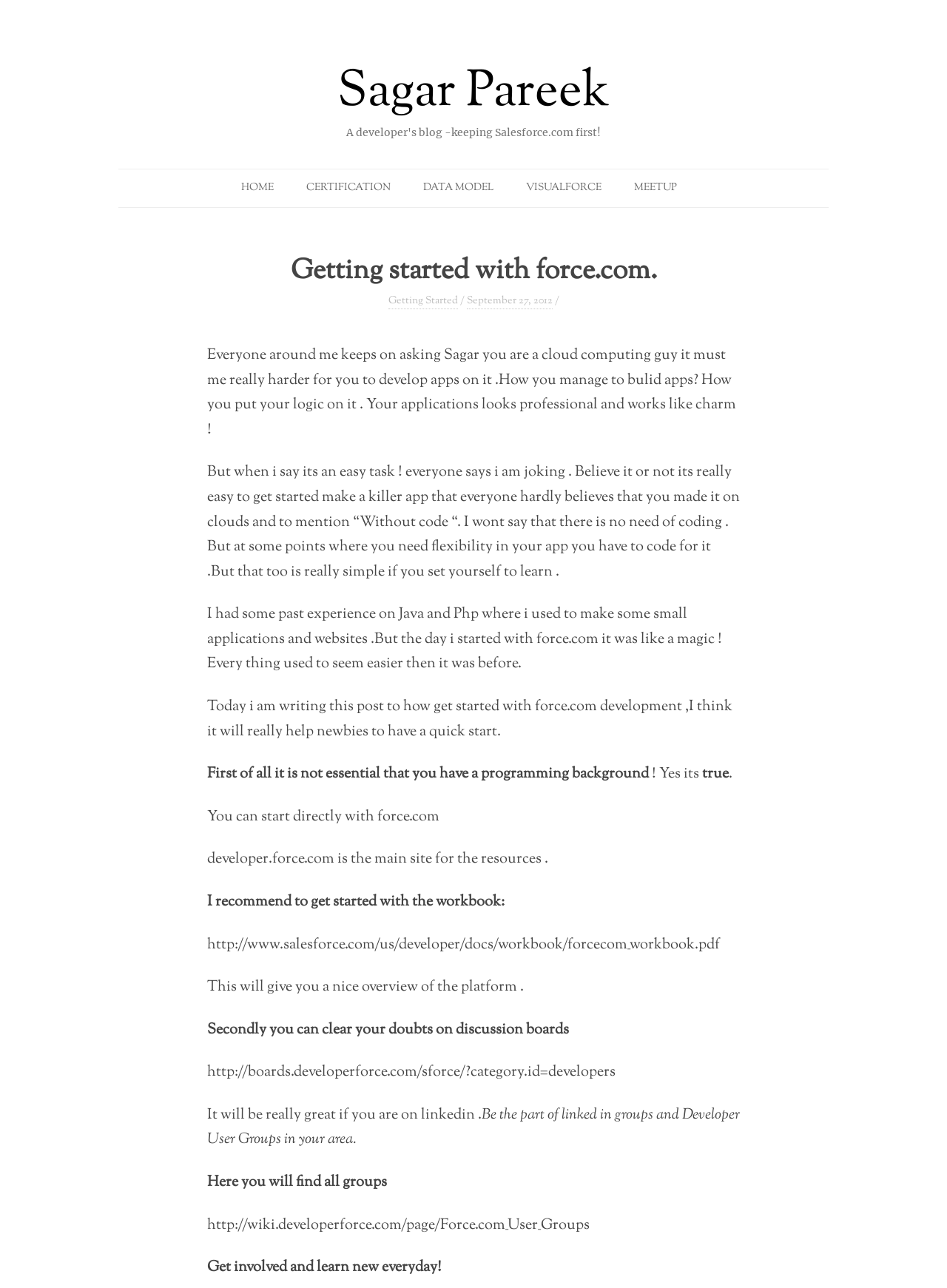Examine the image carefully and respond to the question with a detailed answer: 
What is the main topic of the blog post?

The main topic of the blog post is 'Getting started with force.com' which is mentioned in the heading and also in the link 'Getting Started'.